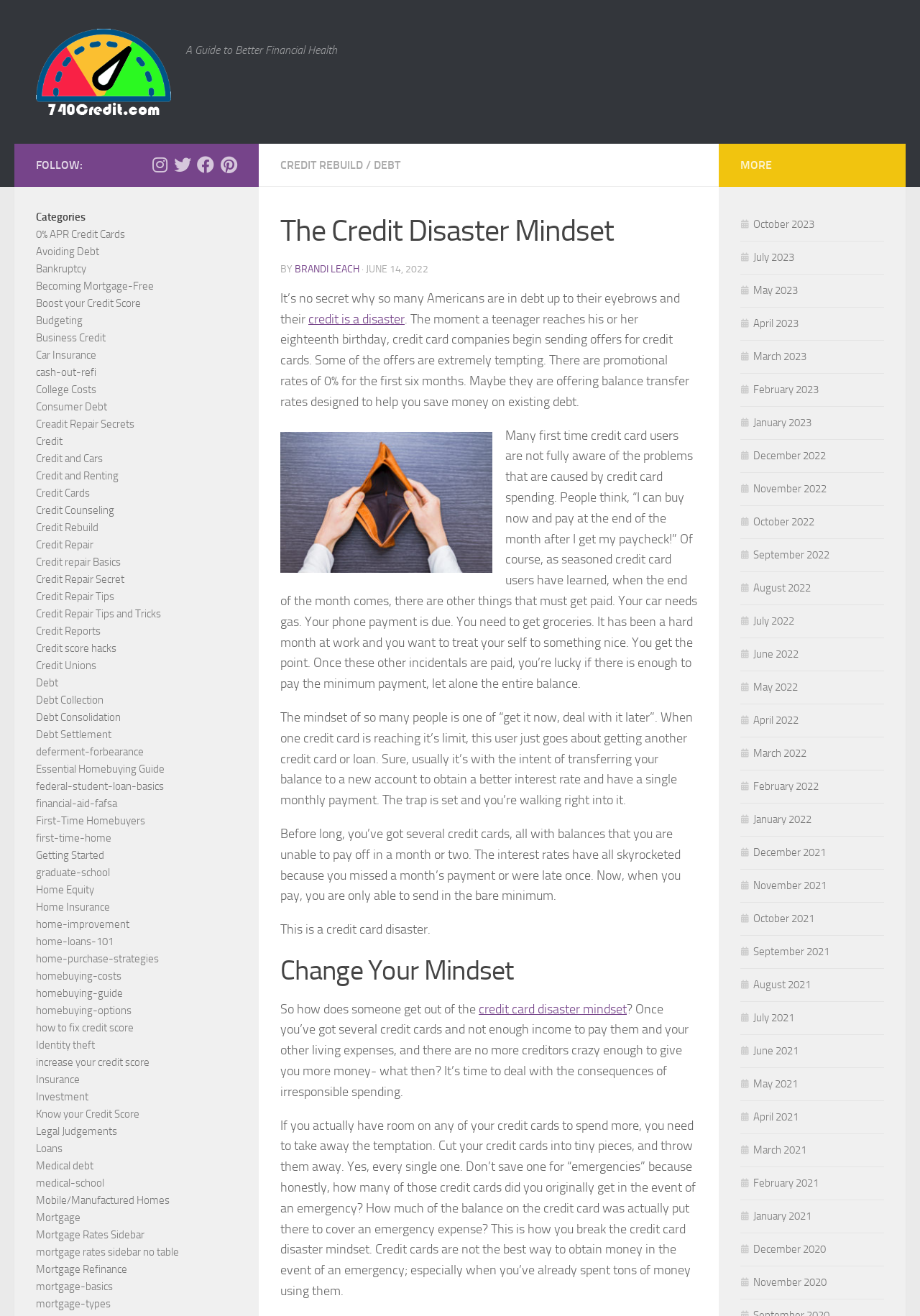Using the format (top-left x, top-left y, bottom-right x, bottom-right y), and given the element description, identify the bounding box coordinates within the screenshot: alt="Lakes Region Tea Party"

None